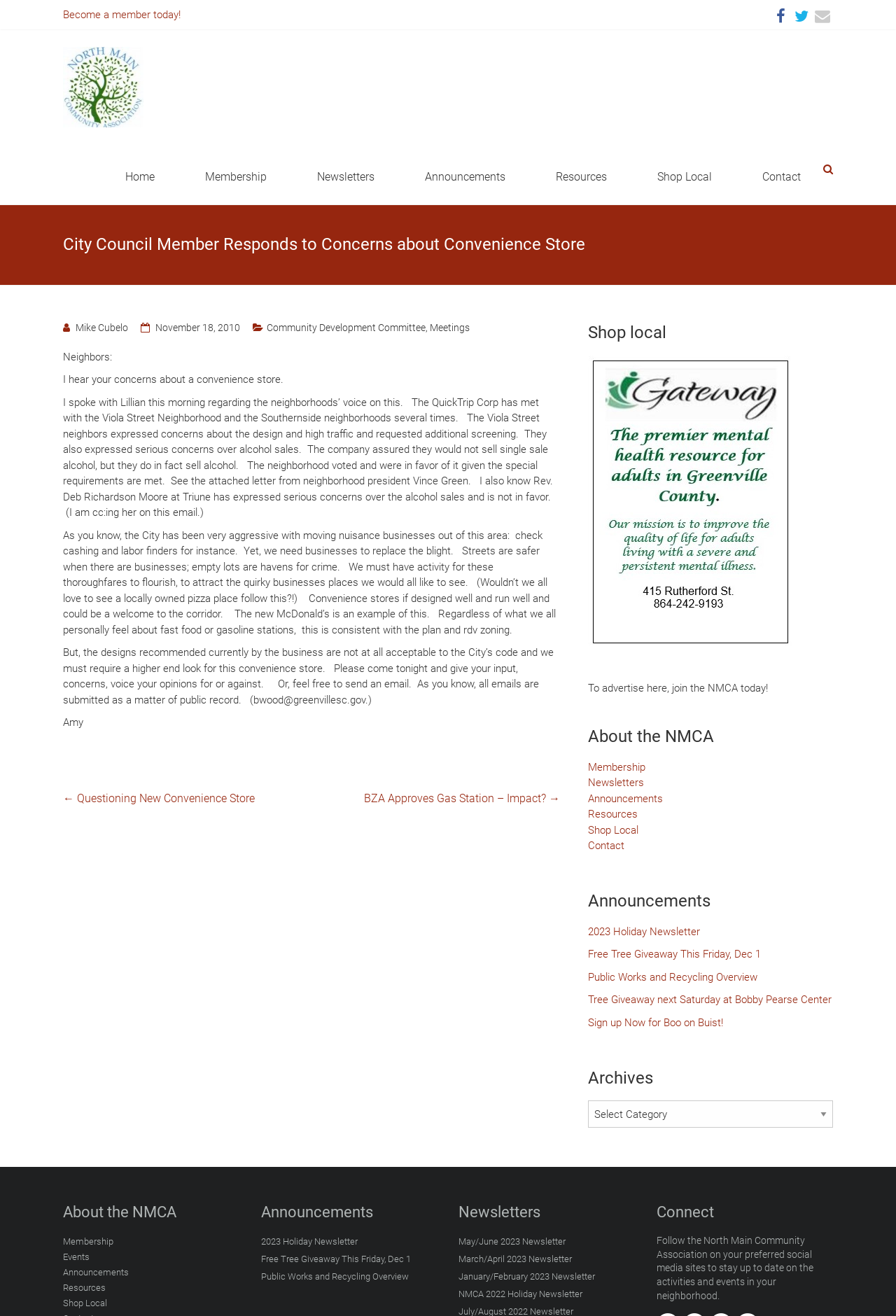Please pinpoint the bounding box coordinates for the region I should click to adhere to this instruction: "Click on the 'Contact' link".

[0.838, 0.11, 0.906, 0.147]